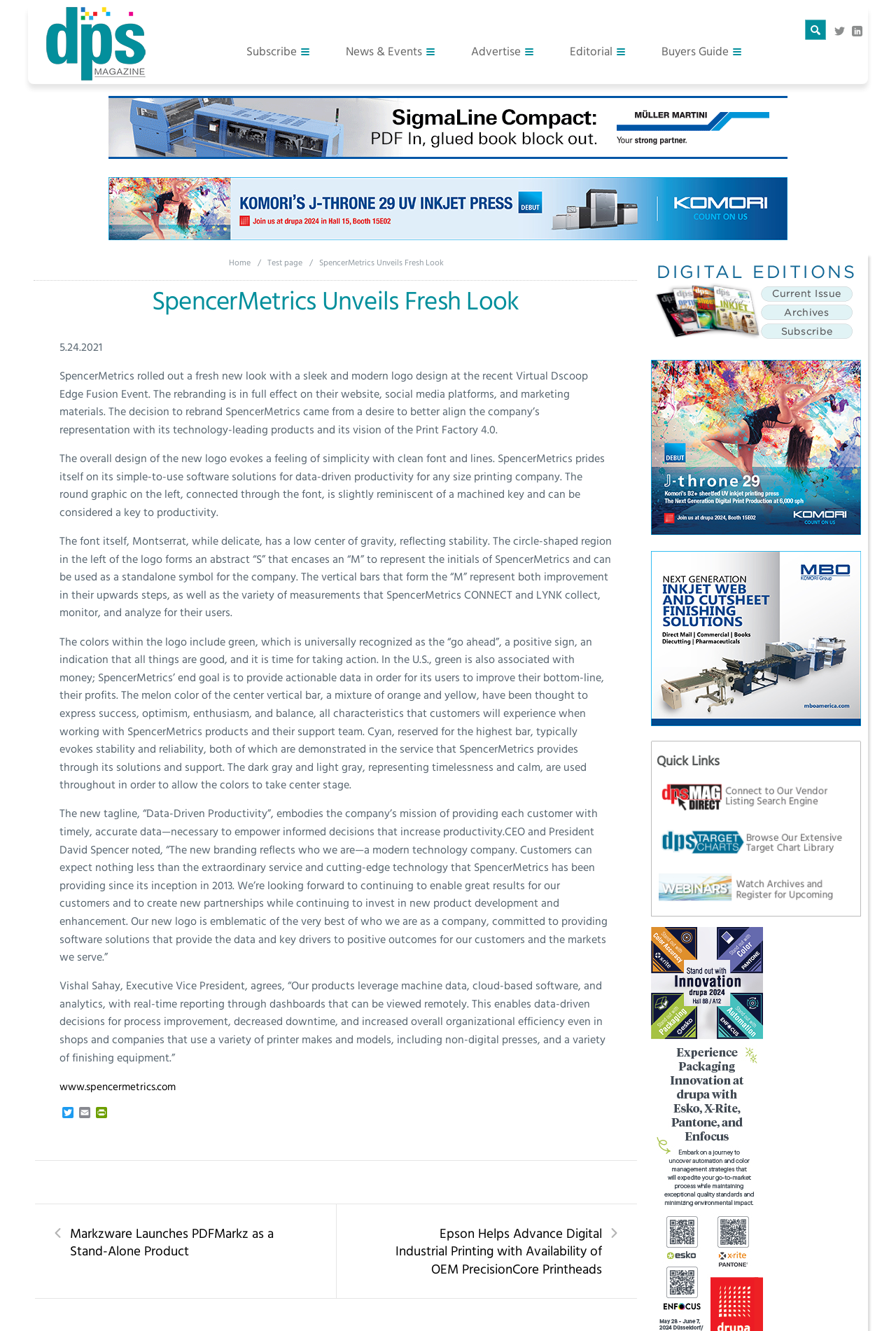Locate the bounding box coordinates of the element that should be clicked to execute the following instruction: "Search".

[0.898, 0.015, 0.922, 0.03]